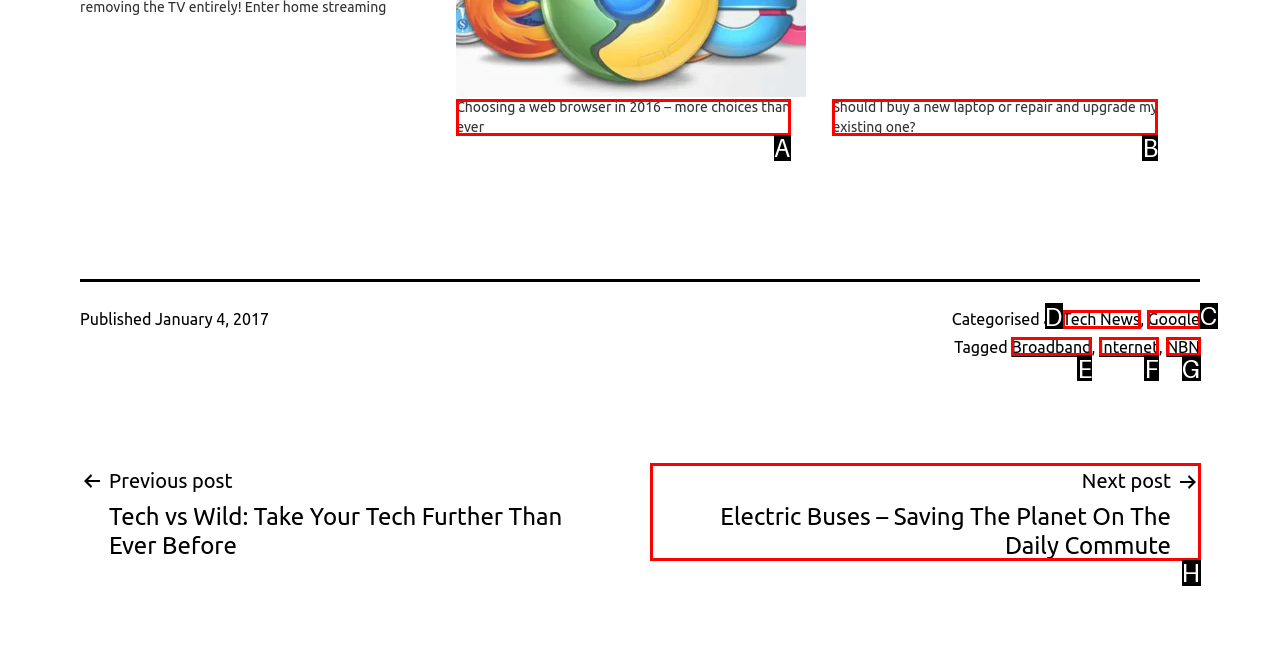Determine the correct UI element to click for this instruction: Explore the Tech News category. Respond with the letter of the chosen element.

D